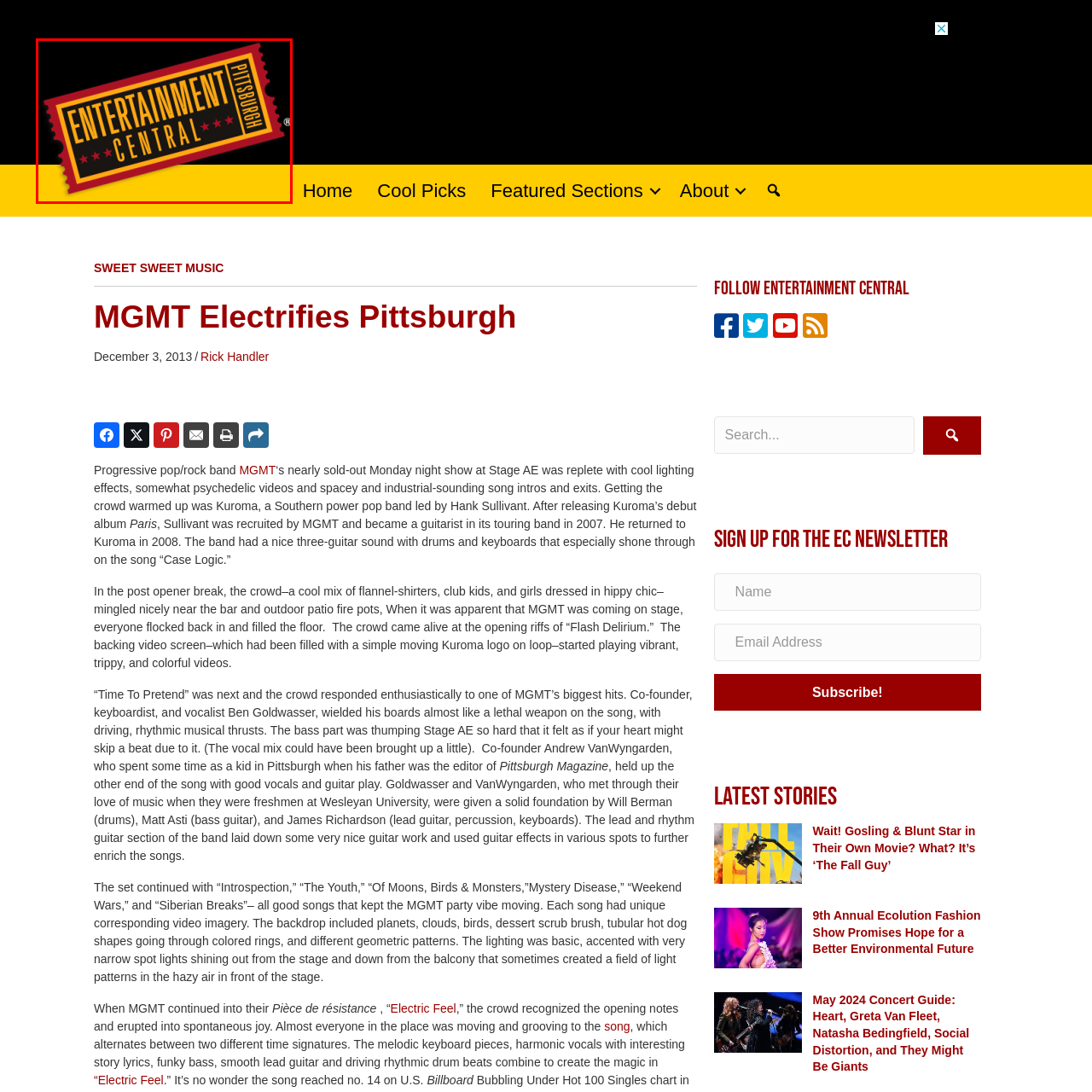What is the focus of 'Entertainment Central Pittsburgh'?
Please analyze the image within the red bounding box and provide a comprehensive answer based on the visual information.

The logo design includes a bold red and yellow color scheme, reminiscent of a ticket design, which aligns with its focus on entertainment events in Pittsburgh.